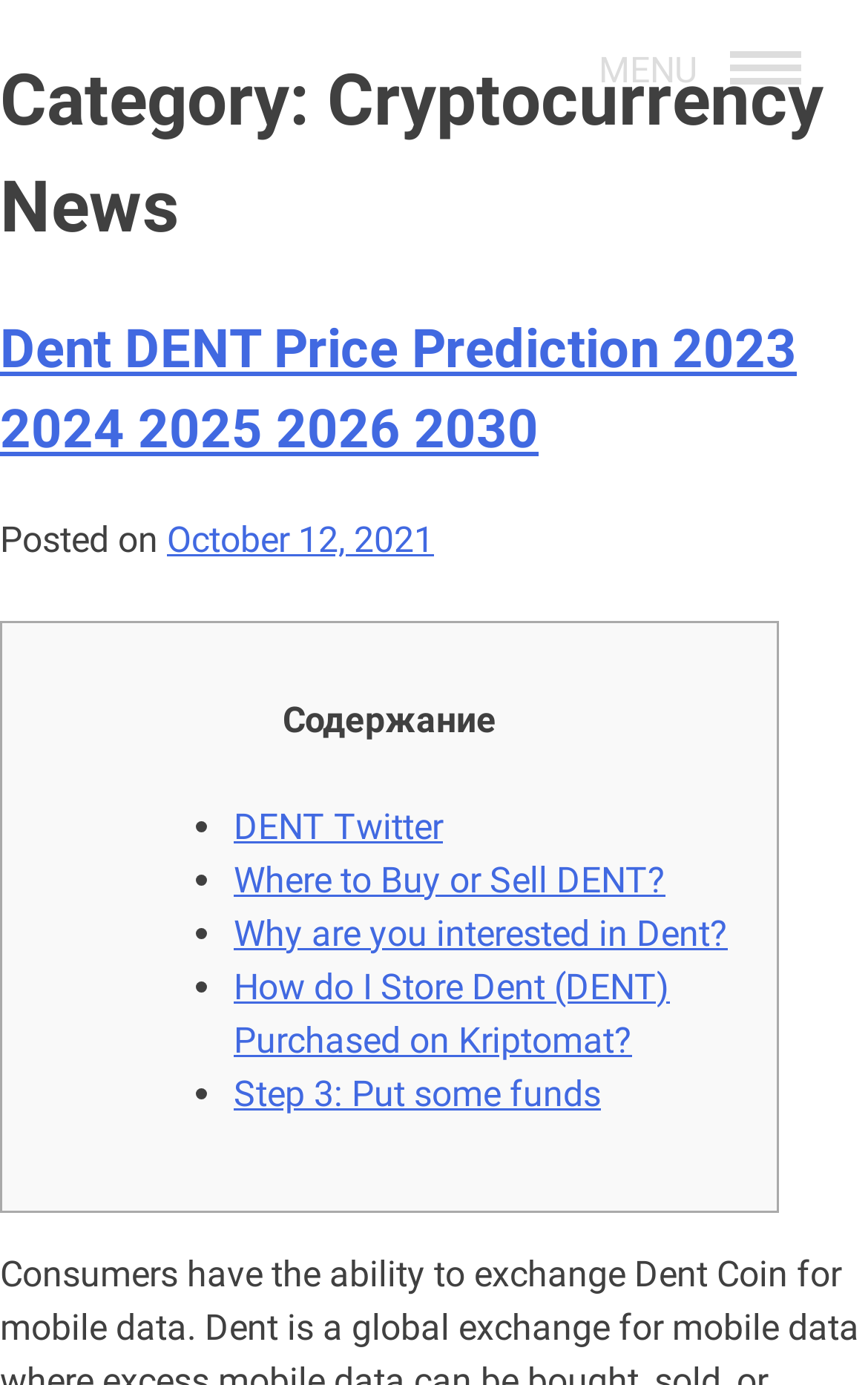Using the details in the image, give a detailed response to the question below:
What is the title of the article?

The title of the article can be found by looking at the link element with the text 'Dent DENT Price Prediction 2023 2024 2025 2026 2030' which is a child element of the HeaderAsNonLandmark element.